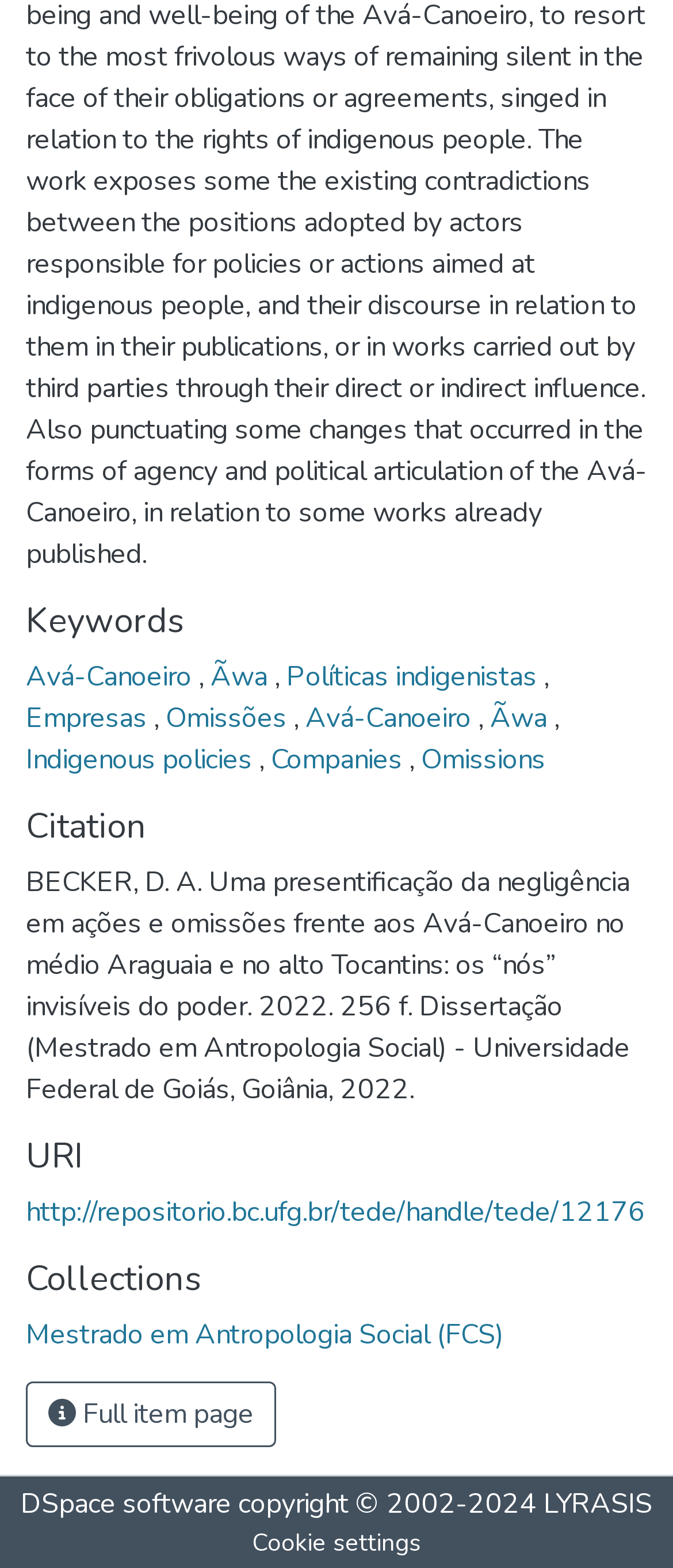Please find the bounding box coordinates of the element that needs to be clicked to perform the following instruction: "Access the URI". The bounding box coordinates should be four float numbers between 0 and 1, represented as [left, top, right, bottom].

[0.038, 0.761, 0.959, 0.785]